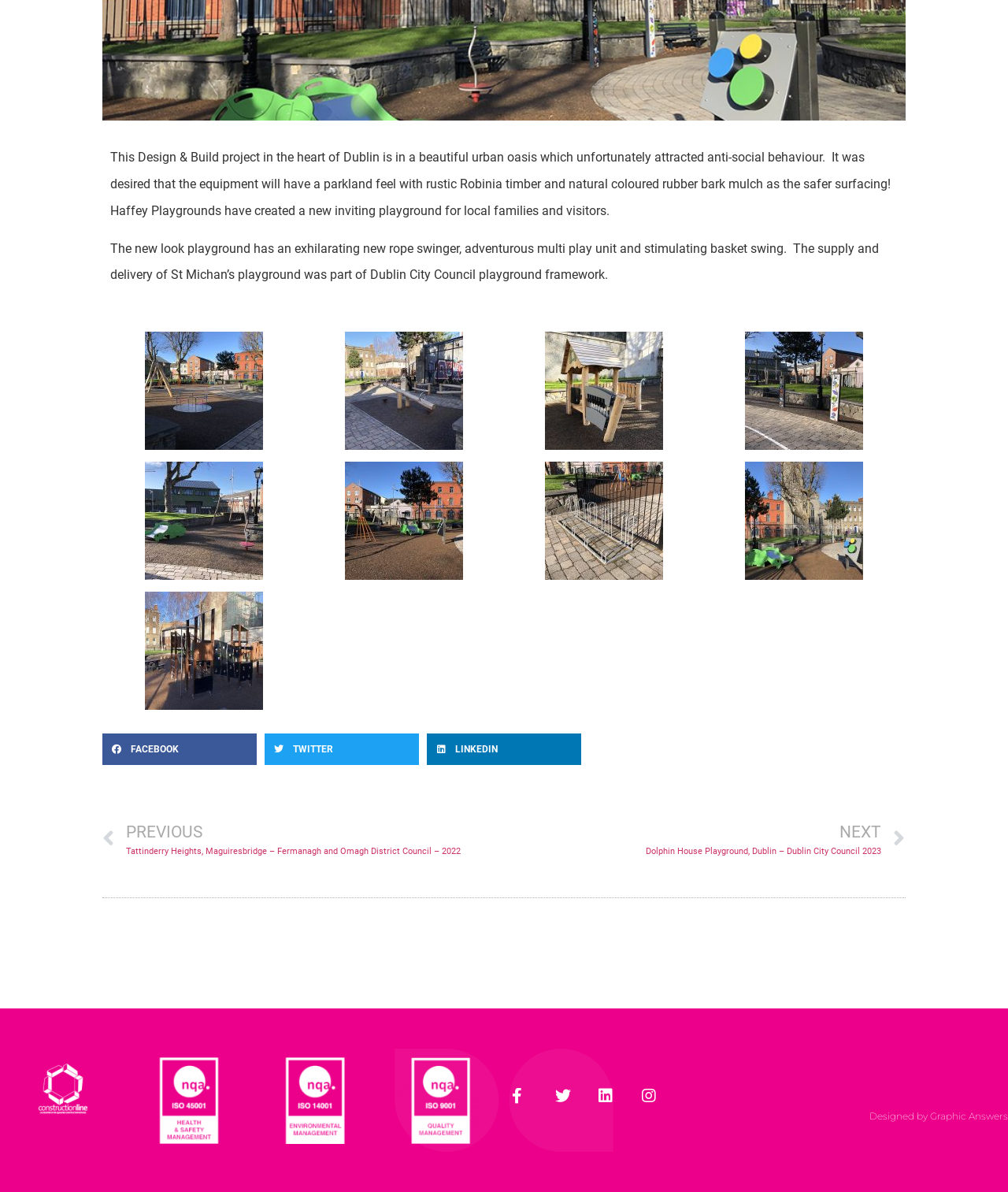From the webpage screenshot, predict the bounding box coordinates (top-left x, top-left y, bottom-right x, bottom-right y) for the UI element described here: LinkedIn

[0.423, 0.615, 0.577, 0.642]